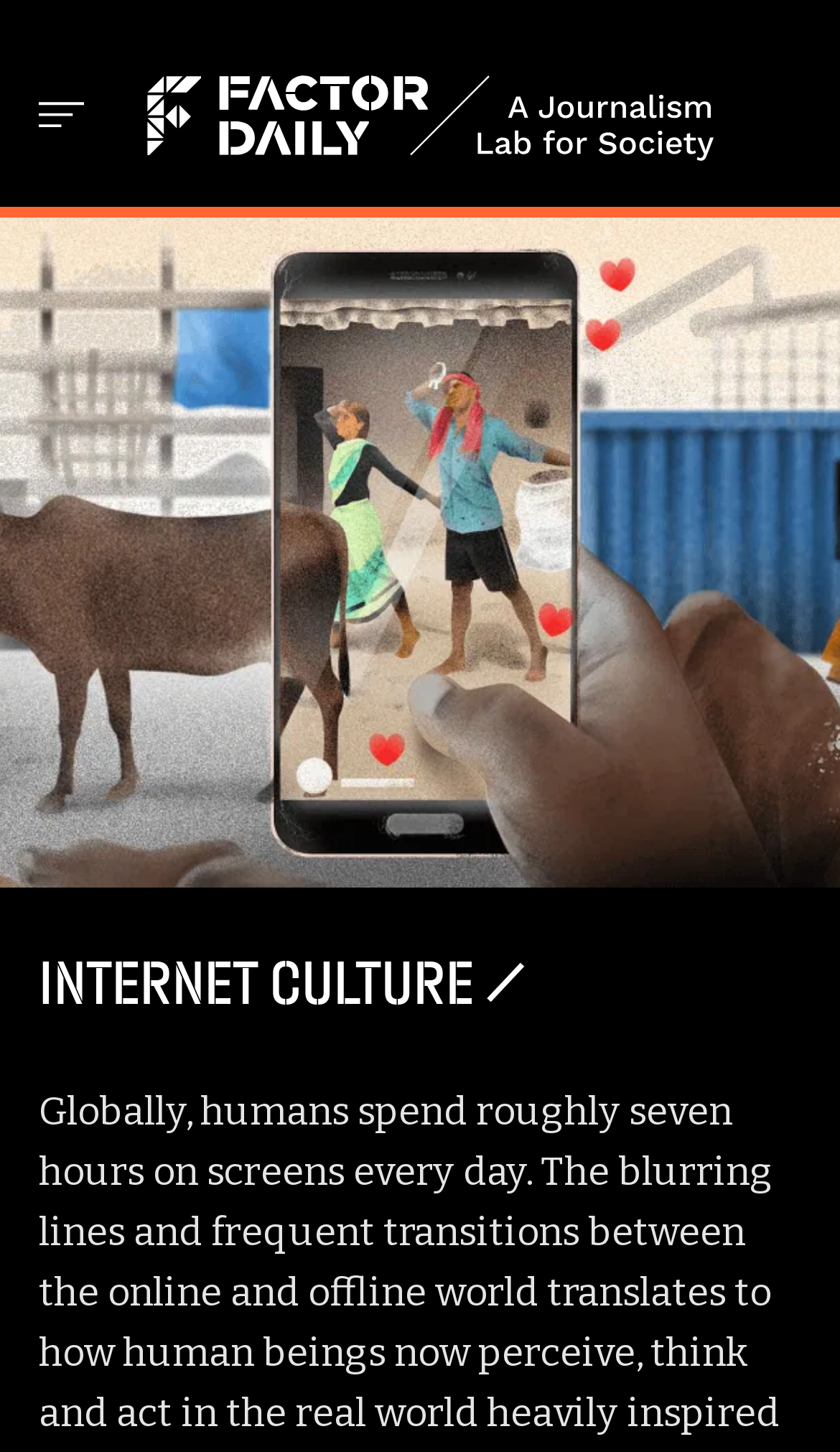Based on the image, give a detailed response to the question: How many menu items are there?

There is only one menu item on the webpage, which is represented by the 'Menu' link element with a bounding box of [0.046, 0.07, 0.097, 0.088]. This element is accompanied by two 'Menu' image elements, but they are likely decorative and do not represent separate menu items.